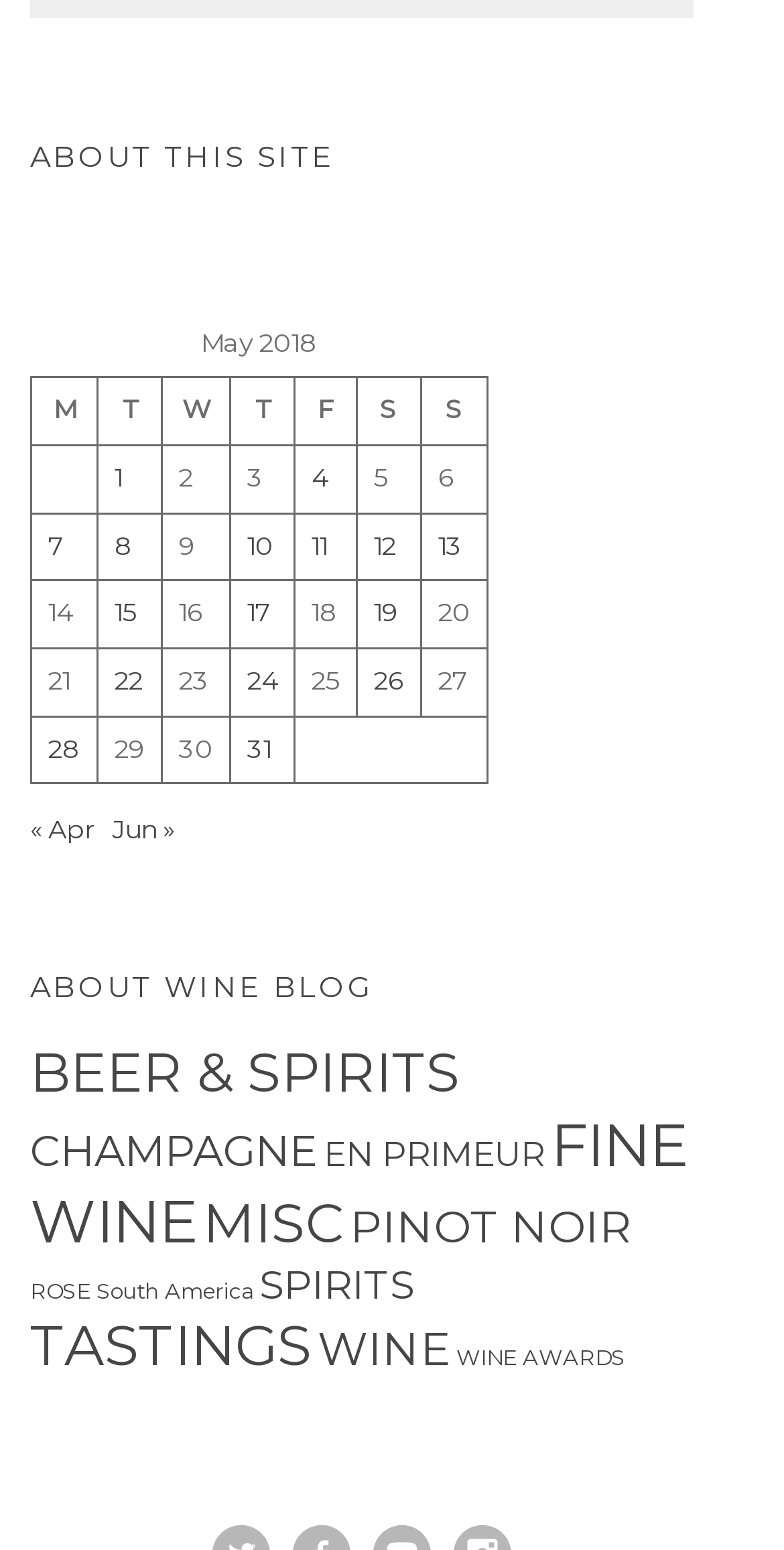Respond with a single word or phrase to the following question:
What is the category with the most items?

FINE WINE